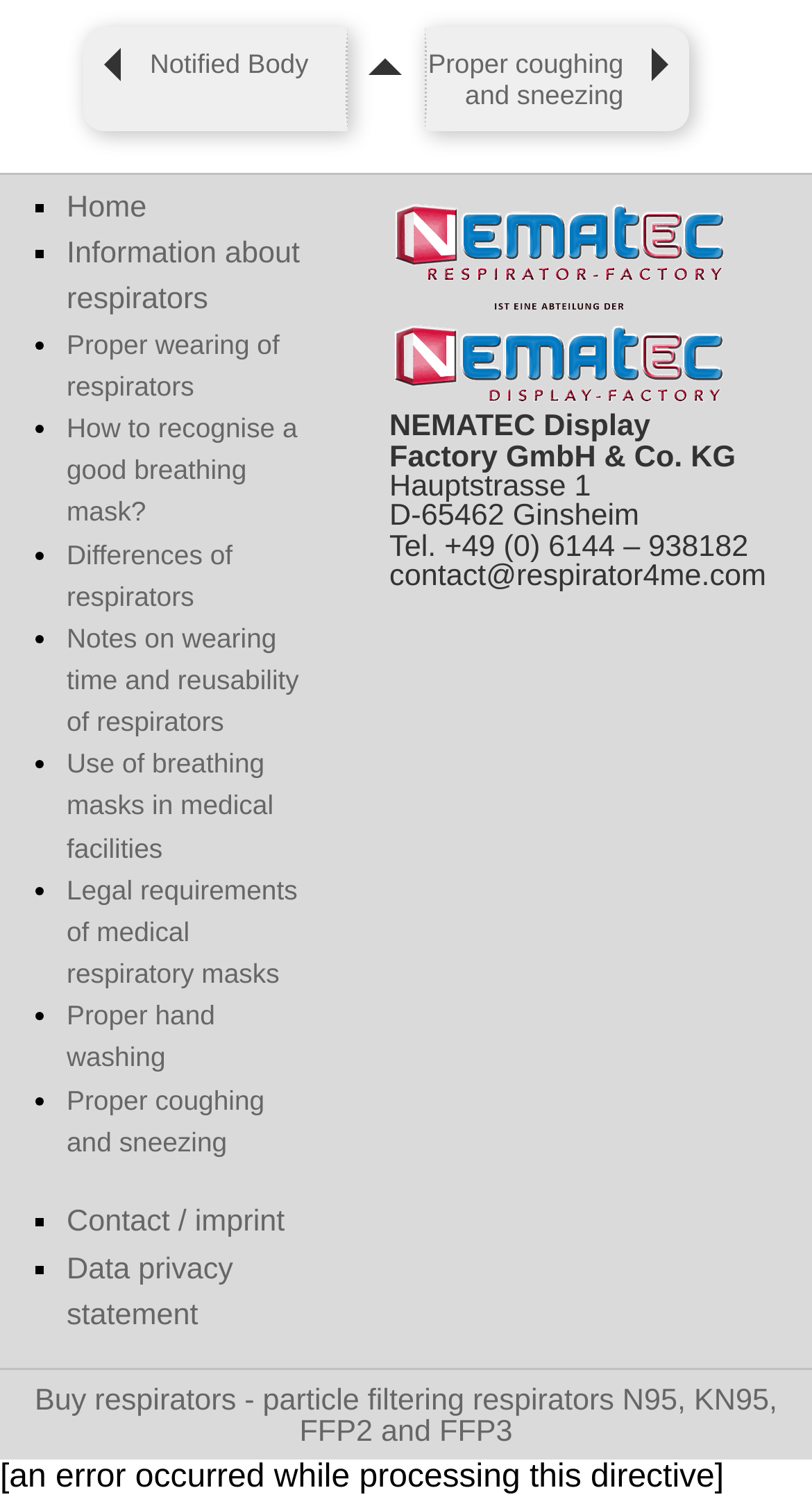Can you specify the bounding box coordinates of the area that needs to be clicked to fulfill the following instruction: "Click the 'Apply Now' button"?

None